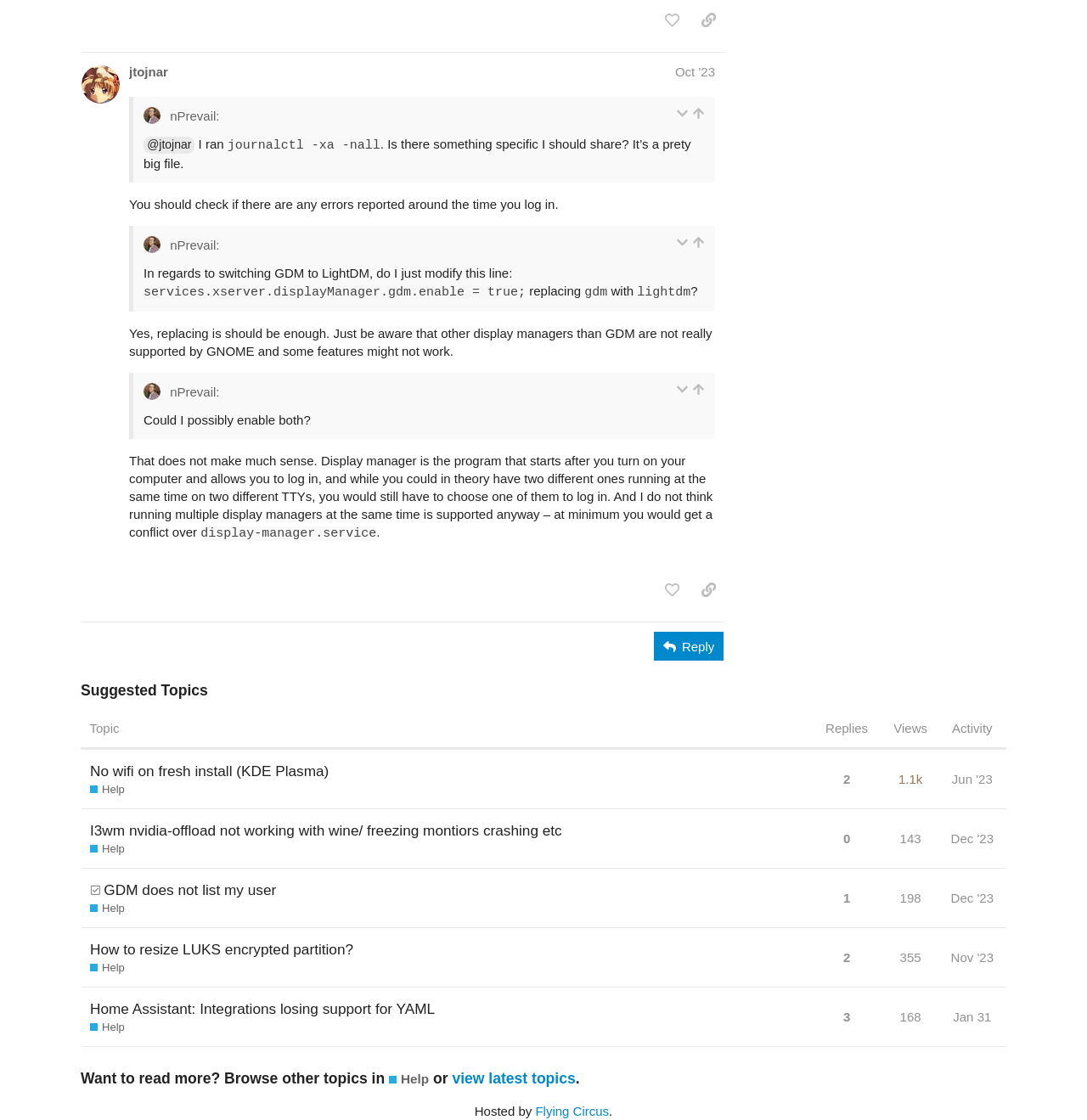Extract the bounding box for the UI element that matches this description: "Jun '23".

[0.872, 0.678, 0.917, 0.714]